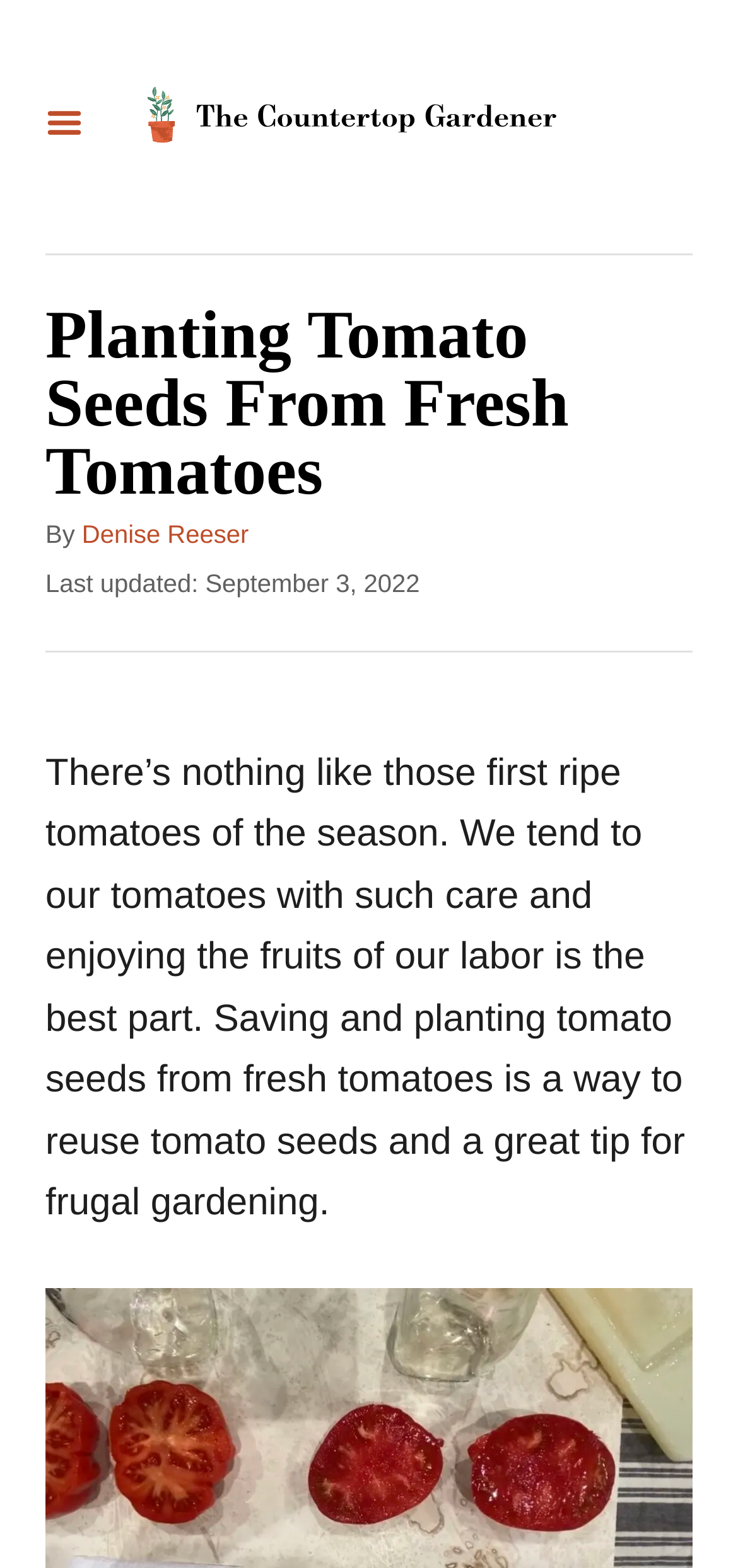When was this article last updated?
Based on the image, provide your answer in one word or phrase.

September 3, 2022